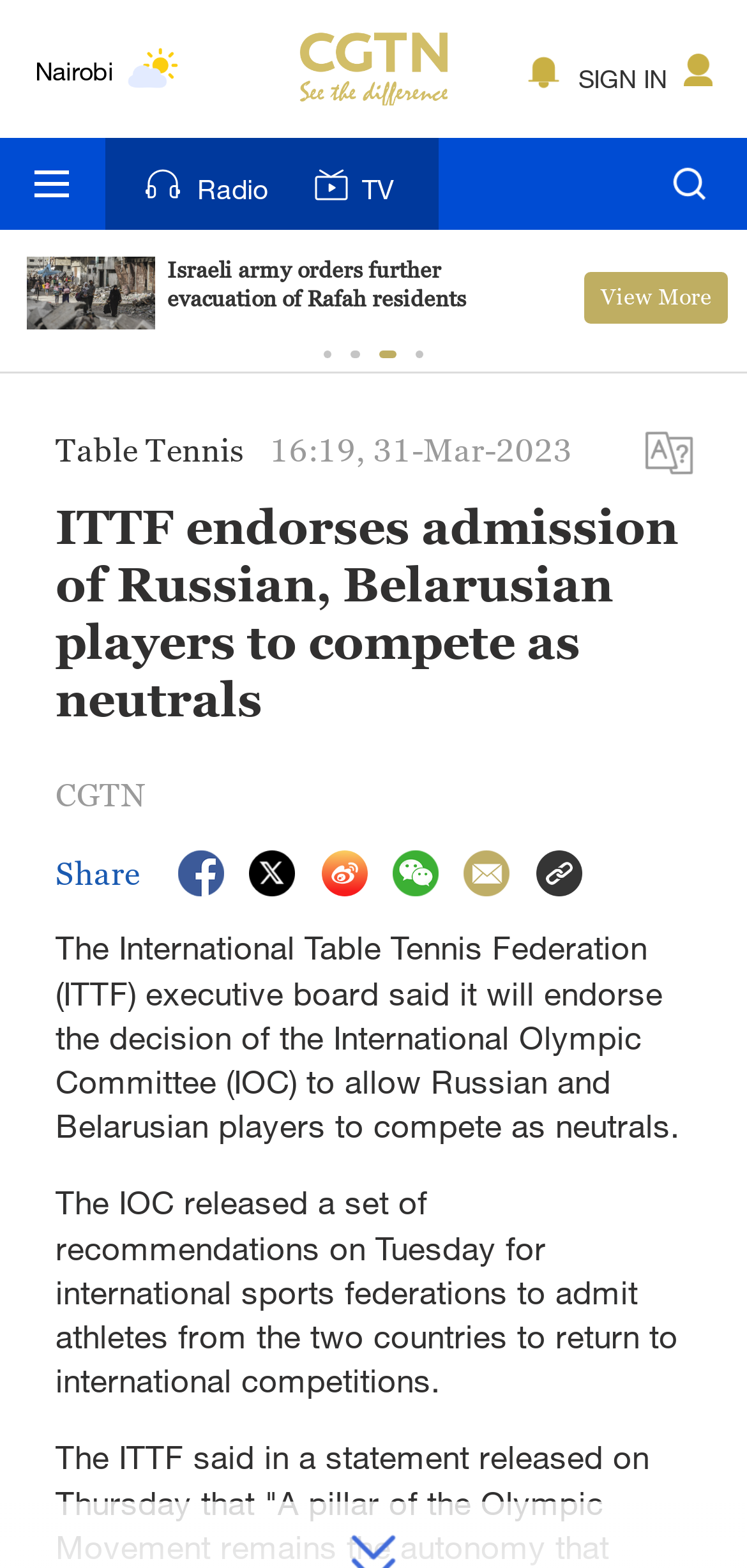How many buttons are visible in the tablist?
Analyze the image and deliver a detailed answer to the question.

I counted the number of visible buttons in the tablist by looking at the button elements with the attribute 'hidden: False', and found only one visible button with the text '3'.